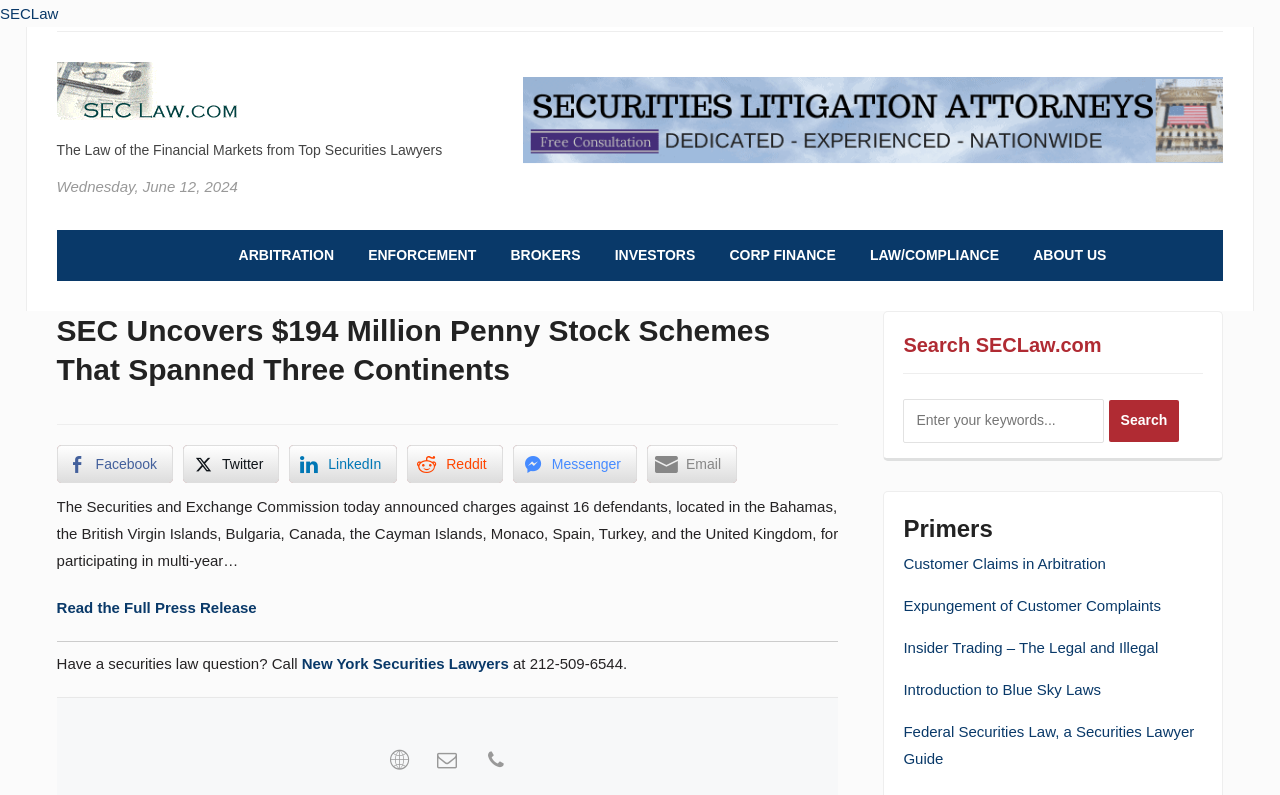Provide the bounding box coordinates of the UI element this sentence describes: "Corp Finance".

[0.57, 0.306, 0.653, 0.338]